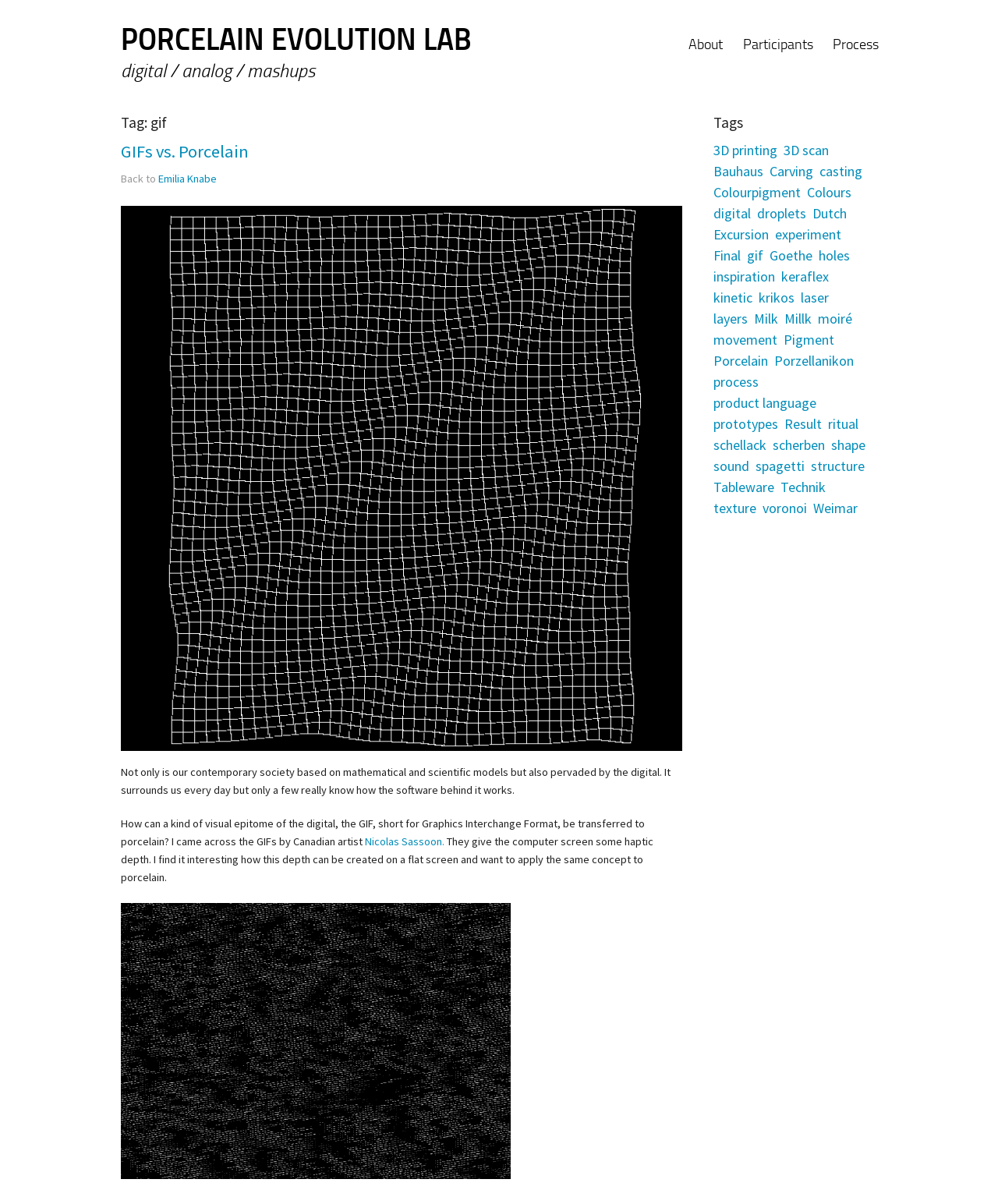Please analyze the image and provide a thorough answer to the question:
What is the name of the lab?

The name of the lab can be found in the heading element at the top of the webpage, which is 'PORCELAIN EVOLUTION LAB'.